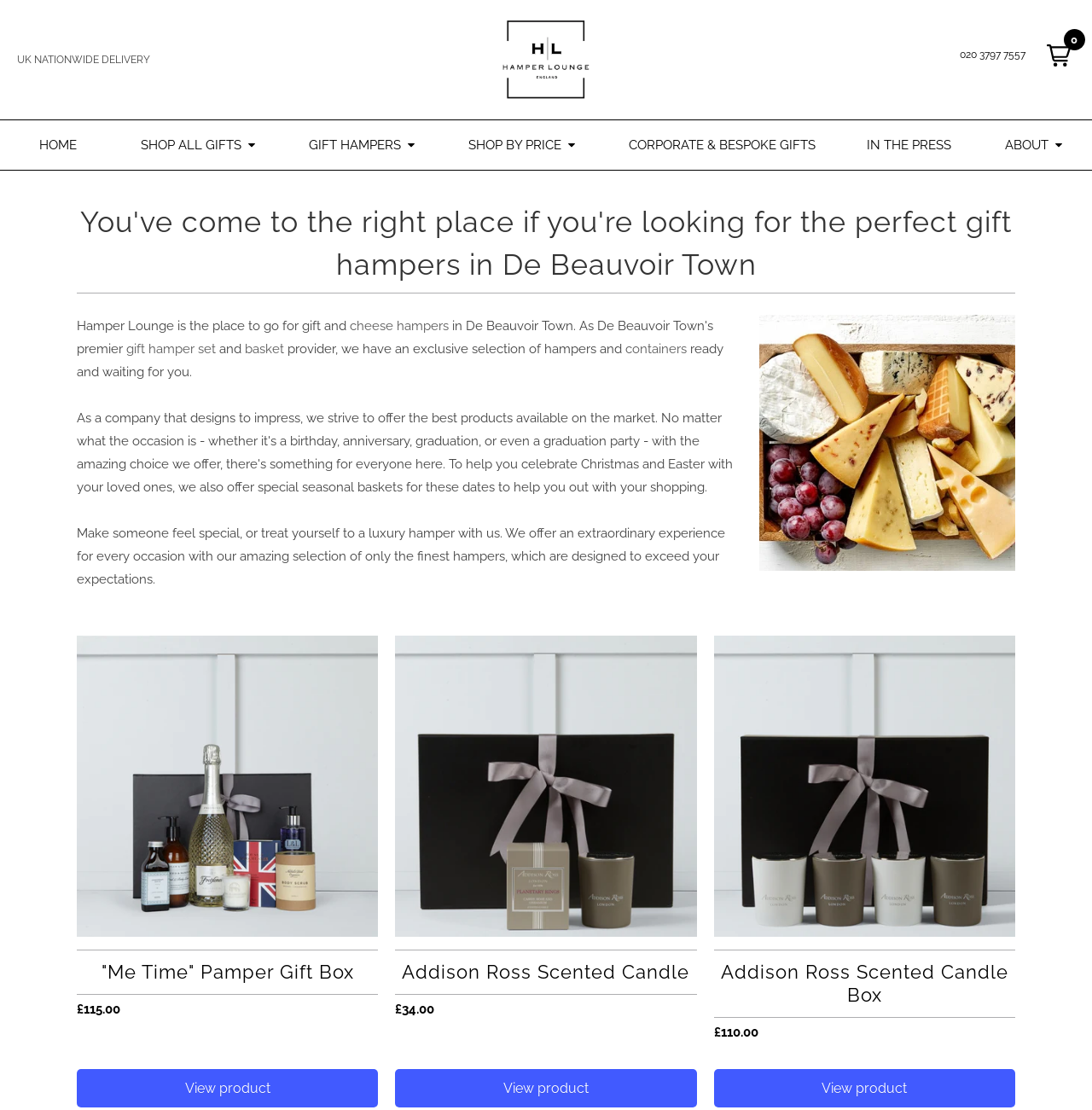Please find and give the text of the main heading on the webpage.

You've come to the right place if you're looking for the perfect gift hampers in De Beauvoir Town